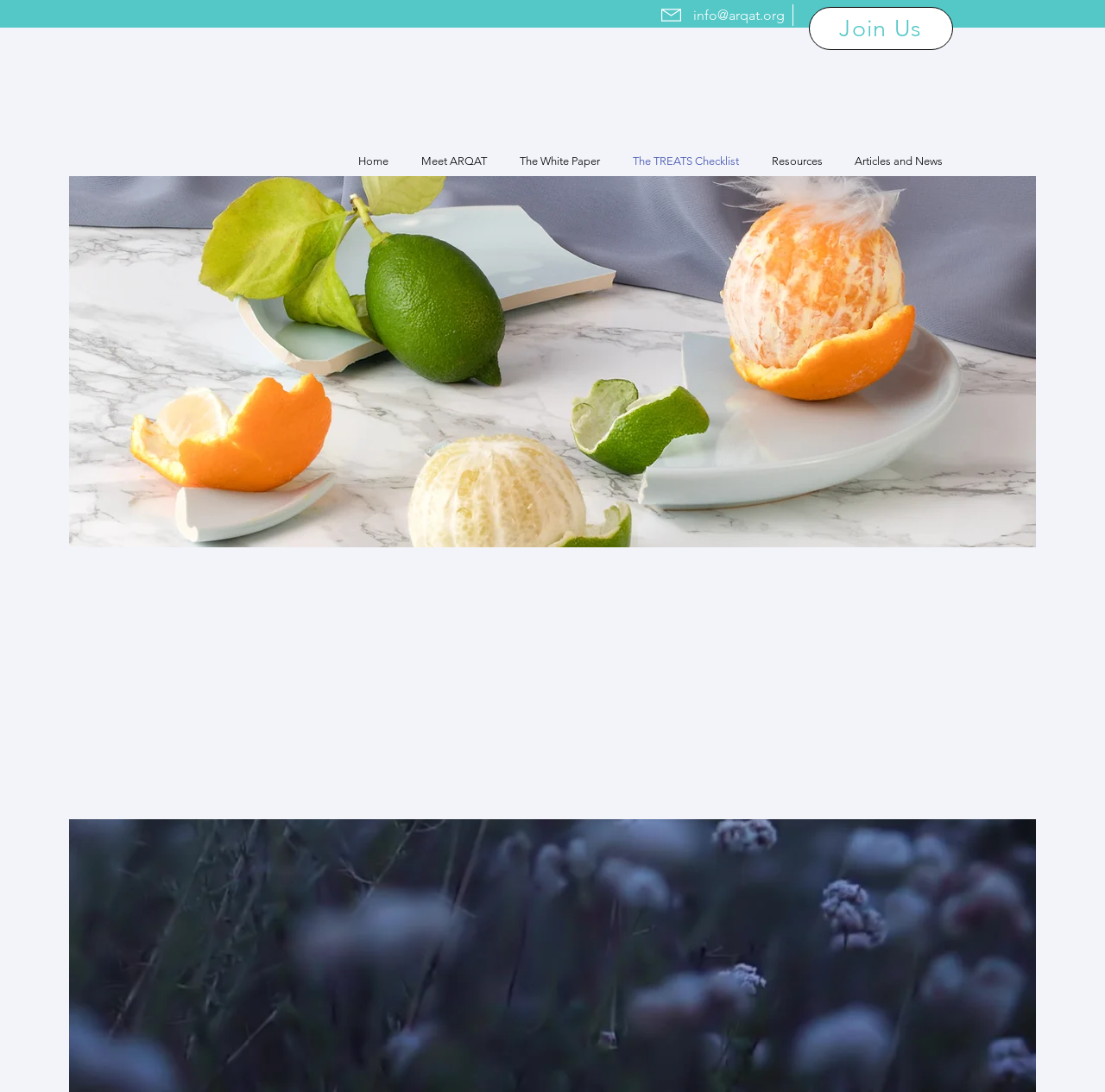What is the name of the task force formed in 2021?
Using the image as a reference, answer the question with a short word or phrase.

ARQAT